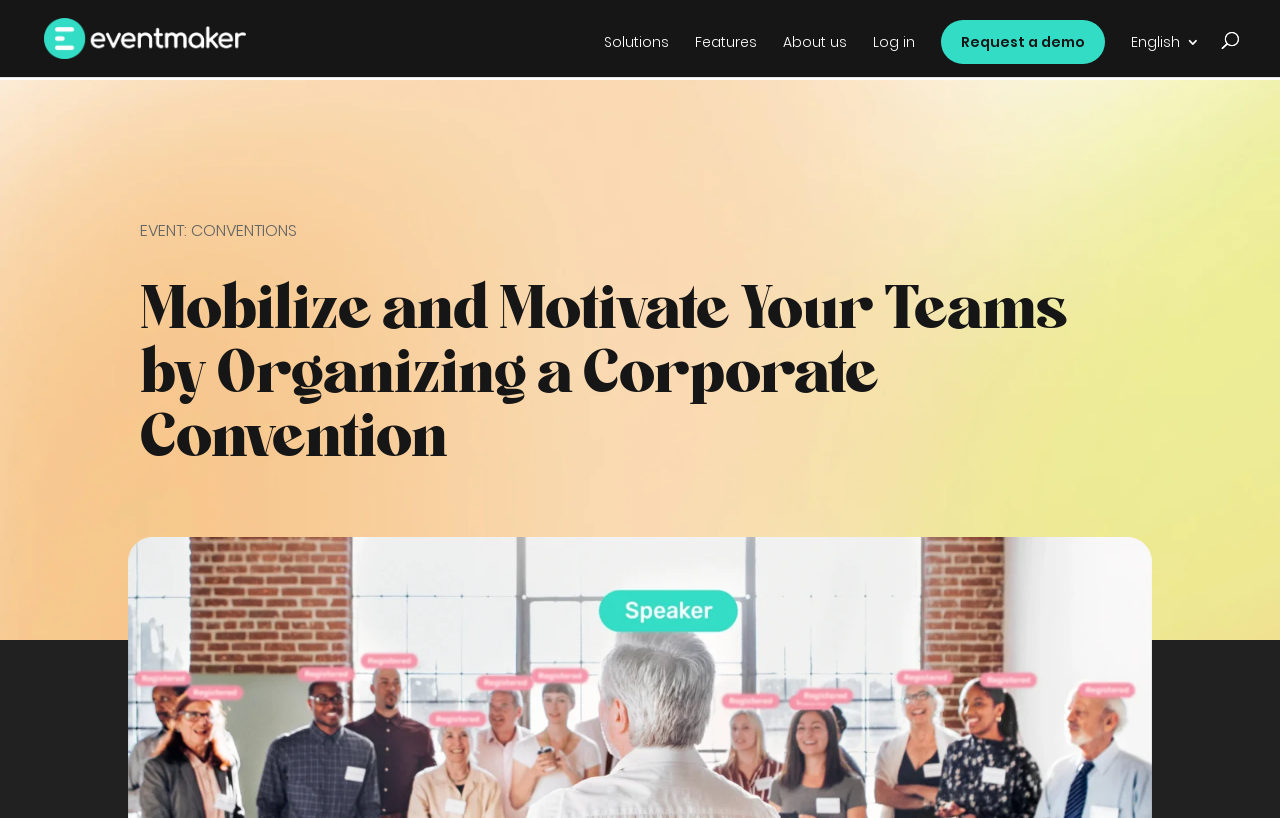What is the purpose of the webpage?
Look at the image and answer with only one word or phrase.

Event planning